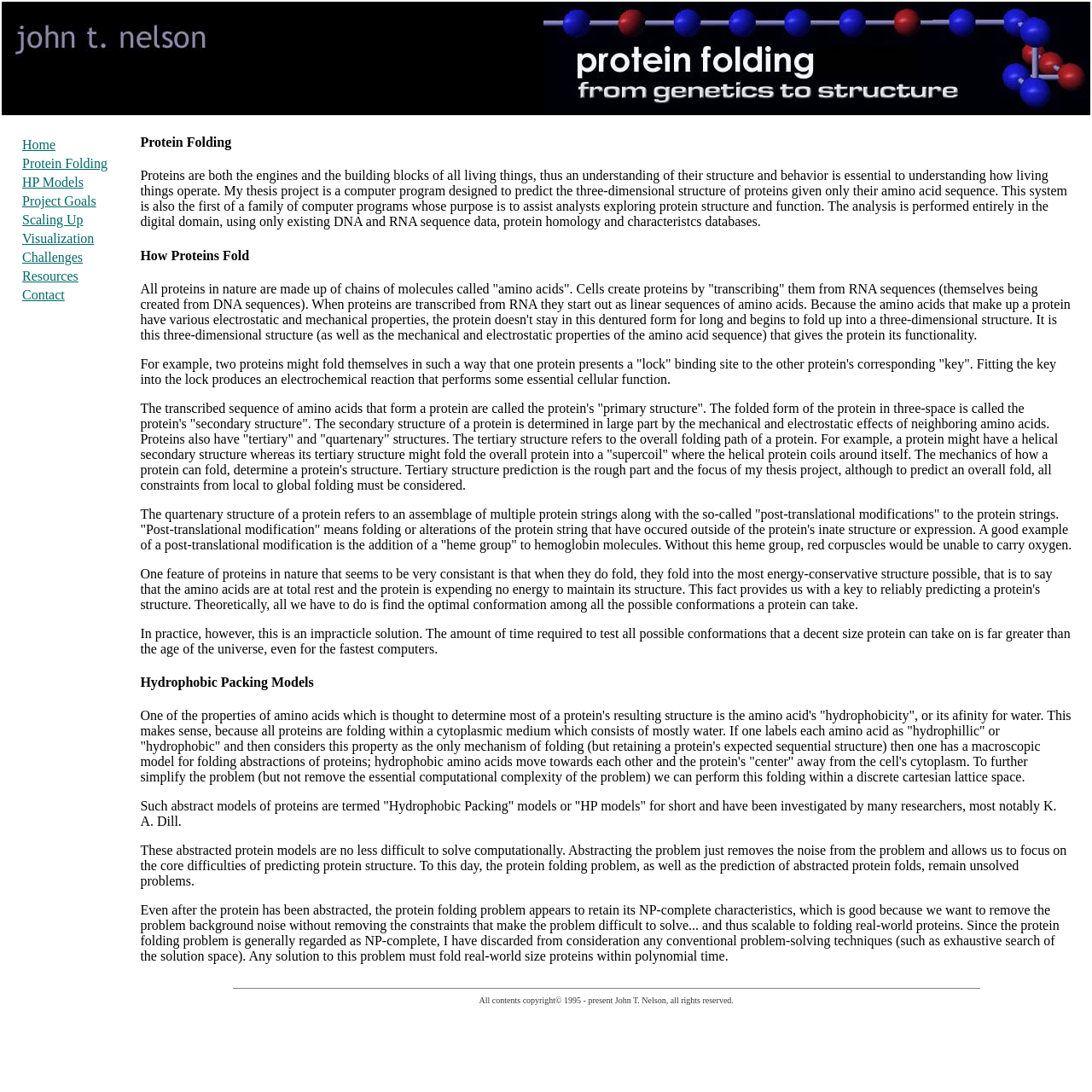Please determine the bounding box coordinates for the UI element described as: "Protein Folding".

[0.02, 0.143, 0.098, 0.156]